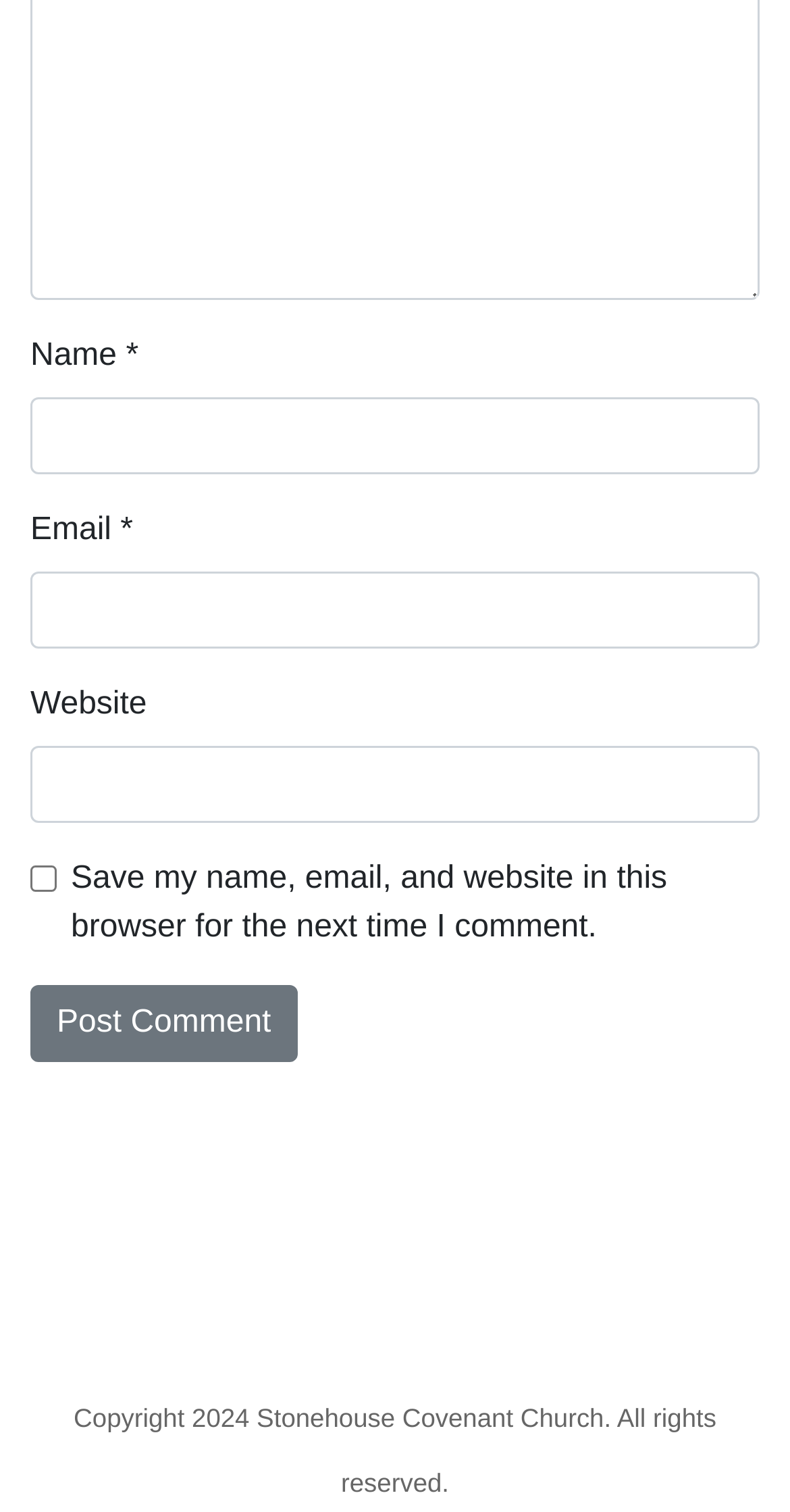Based on the image, provide a detailed and complete answer to the question: 
What is the purpose of the checkbox?

I found a checkbox with a label 'Save my name, email, and website in this browser for the next time I comment.' This suggests that the purpose of the checkbox is to save the user's comment information for future use.